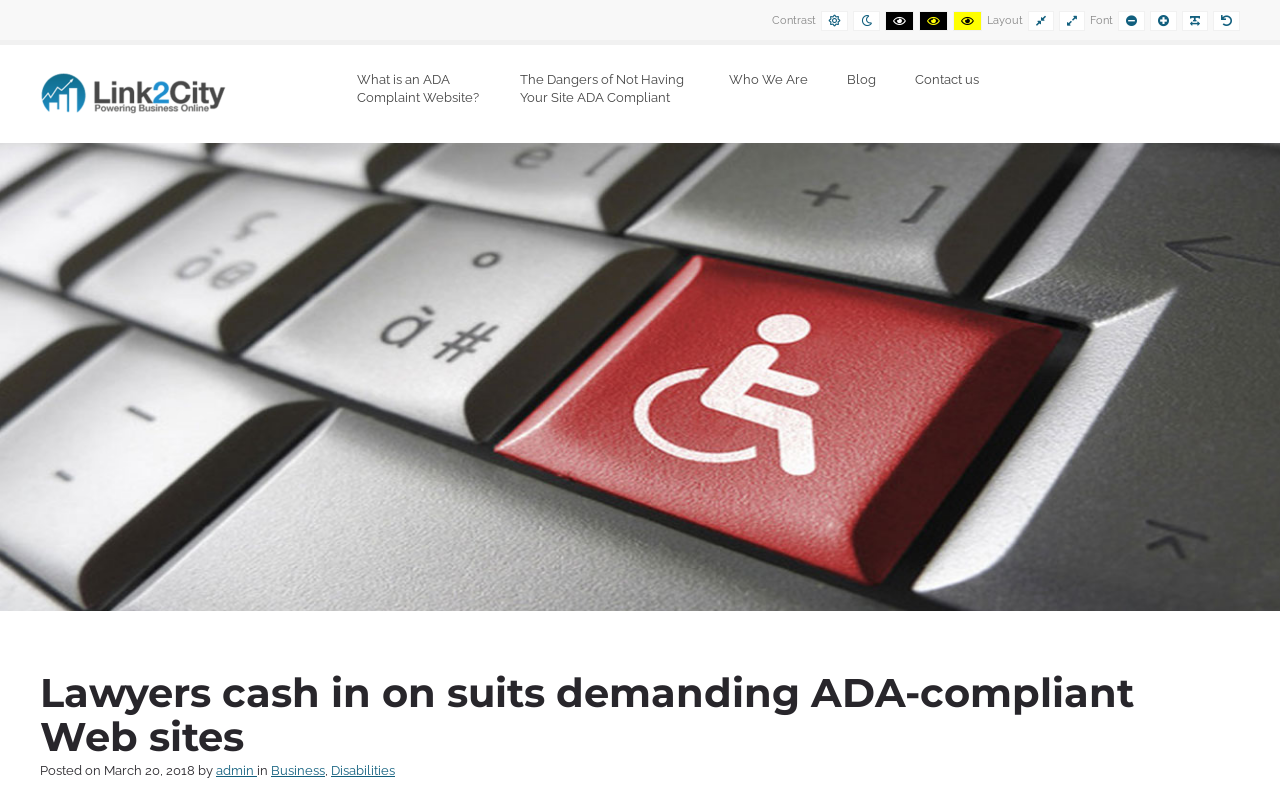Given the element description, predict the bounding box coordinates in the format (top-left x, top-left y, bottom-right x, bottom-right y), using floating point numbers between 0 and 1: Black and White contrast

[0.691, 0.014, 0.714, 0.039]